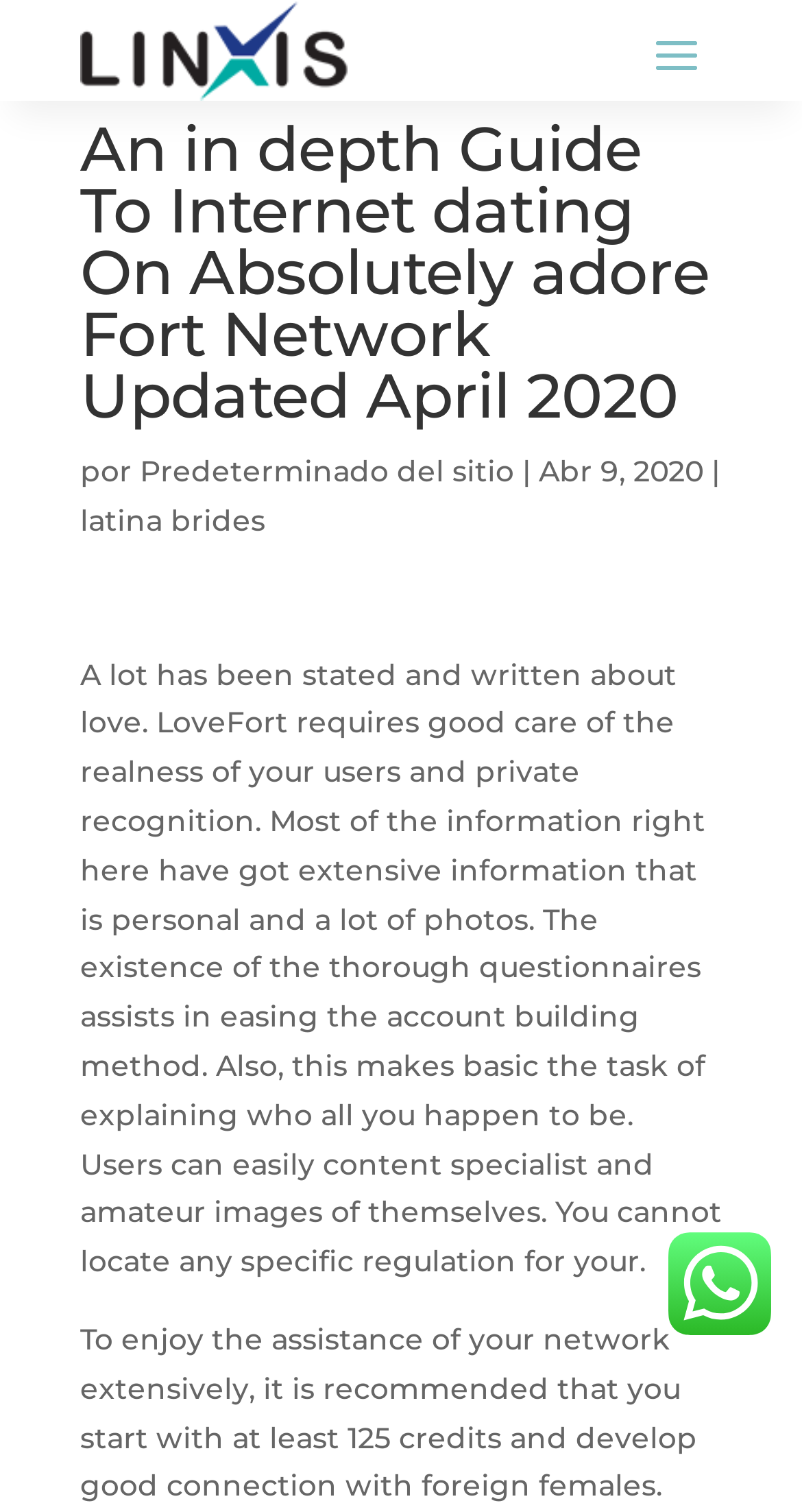Please provide the main heading of the webpage content.

An in depth Guide To Internet dating On Absolutely adore Fort Network Updated April 2020